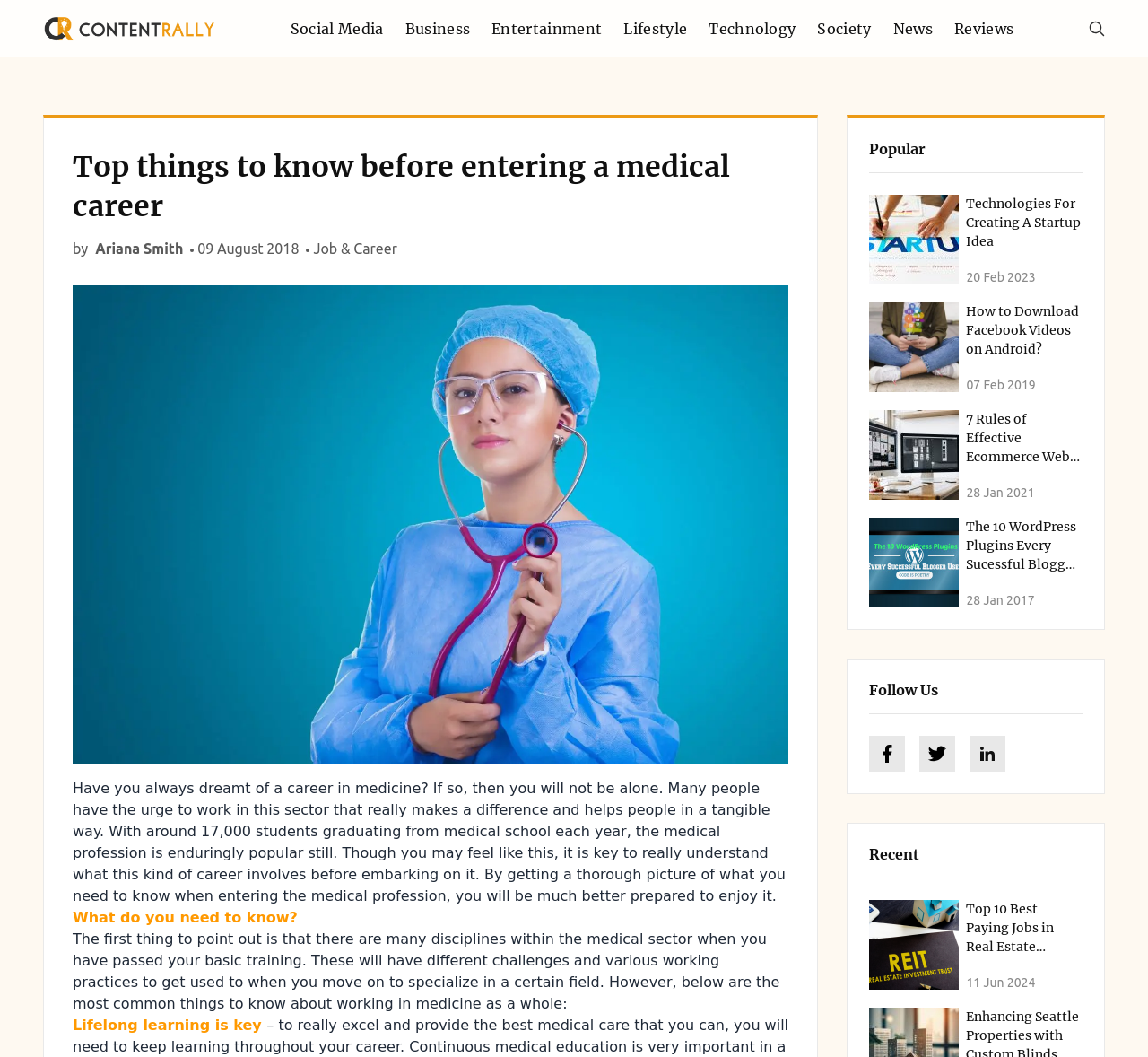Analyze the image and deliver a detailed answer to the question: What is the importance of lifelong learning in medicine?

The article highlights the significance of lifelong learning in medicine, stating that it is essential to 'keep learning throughout your career' in order to 'provide the best medical care that you can'.